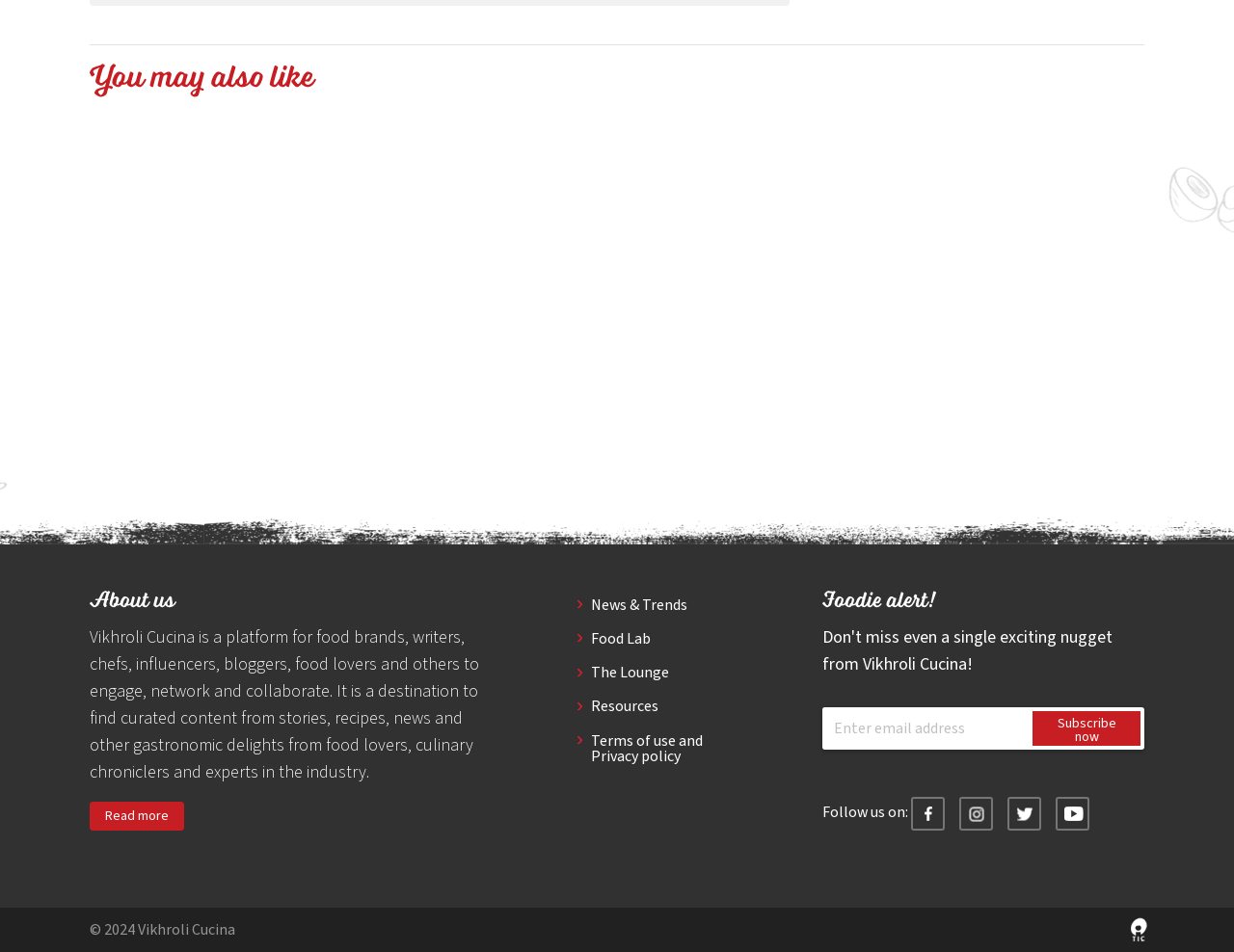What is the name of the platform described in the footer?
Using the screenshot, give a one-word or short phrase answer.

Vikhroli Cucina